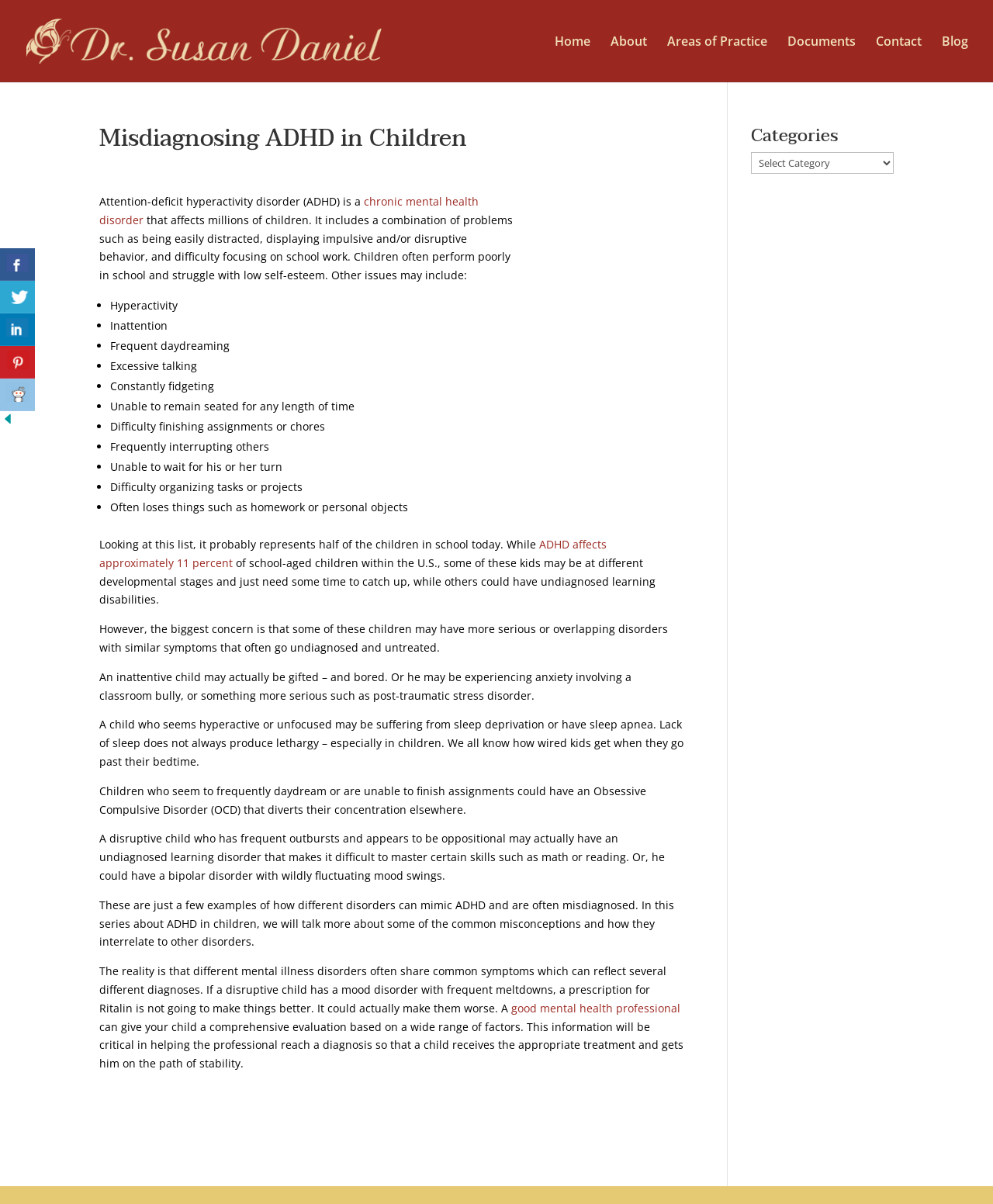What is the topic of the article?
Using the image as a reference, answer with just one word or a short phrase.

ADHD in children